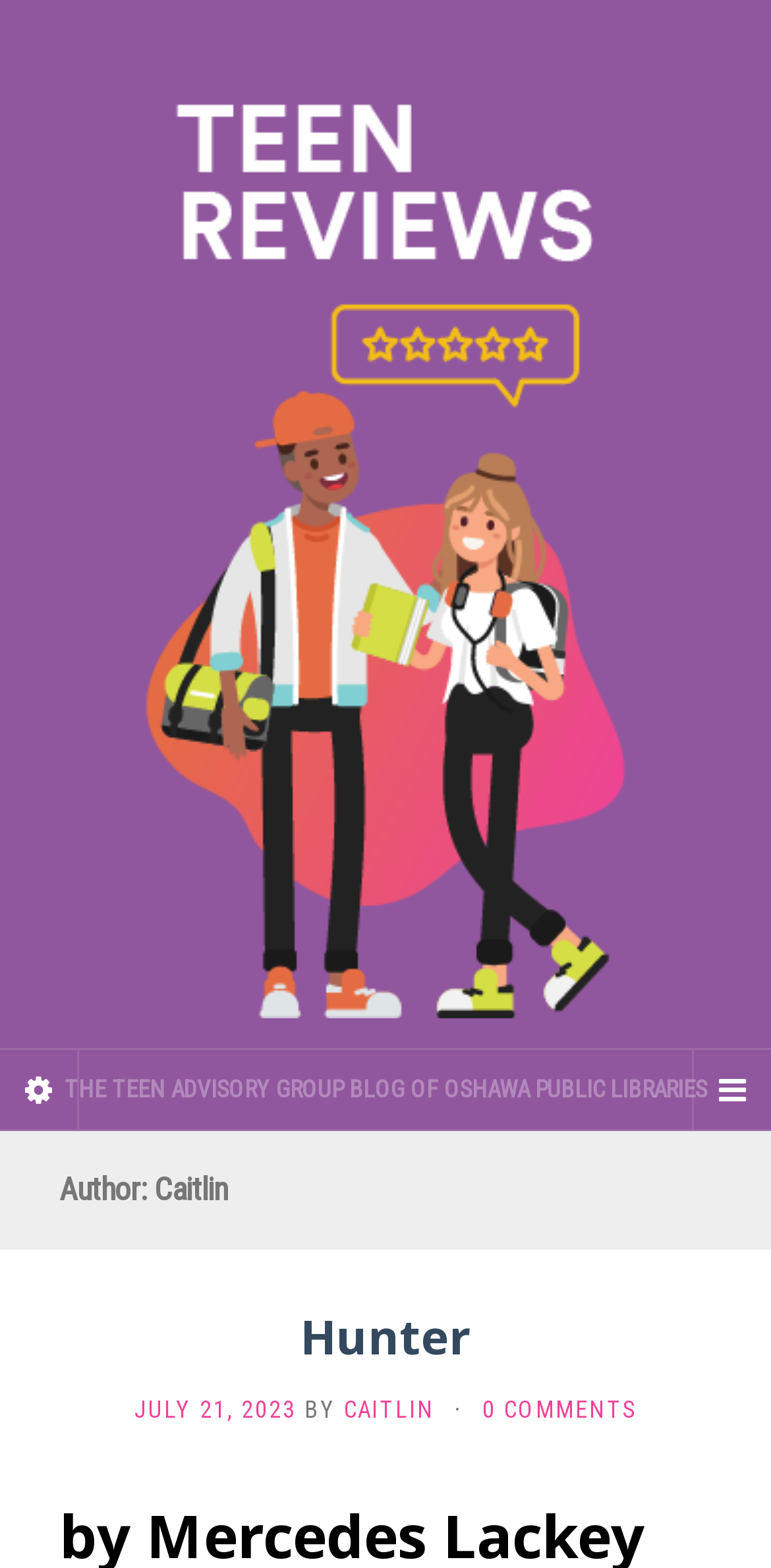Please answer the following query using a single word or phrase: 
What is the title of the blog post?

Hunter